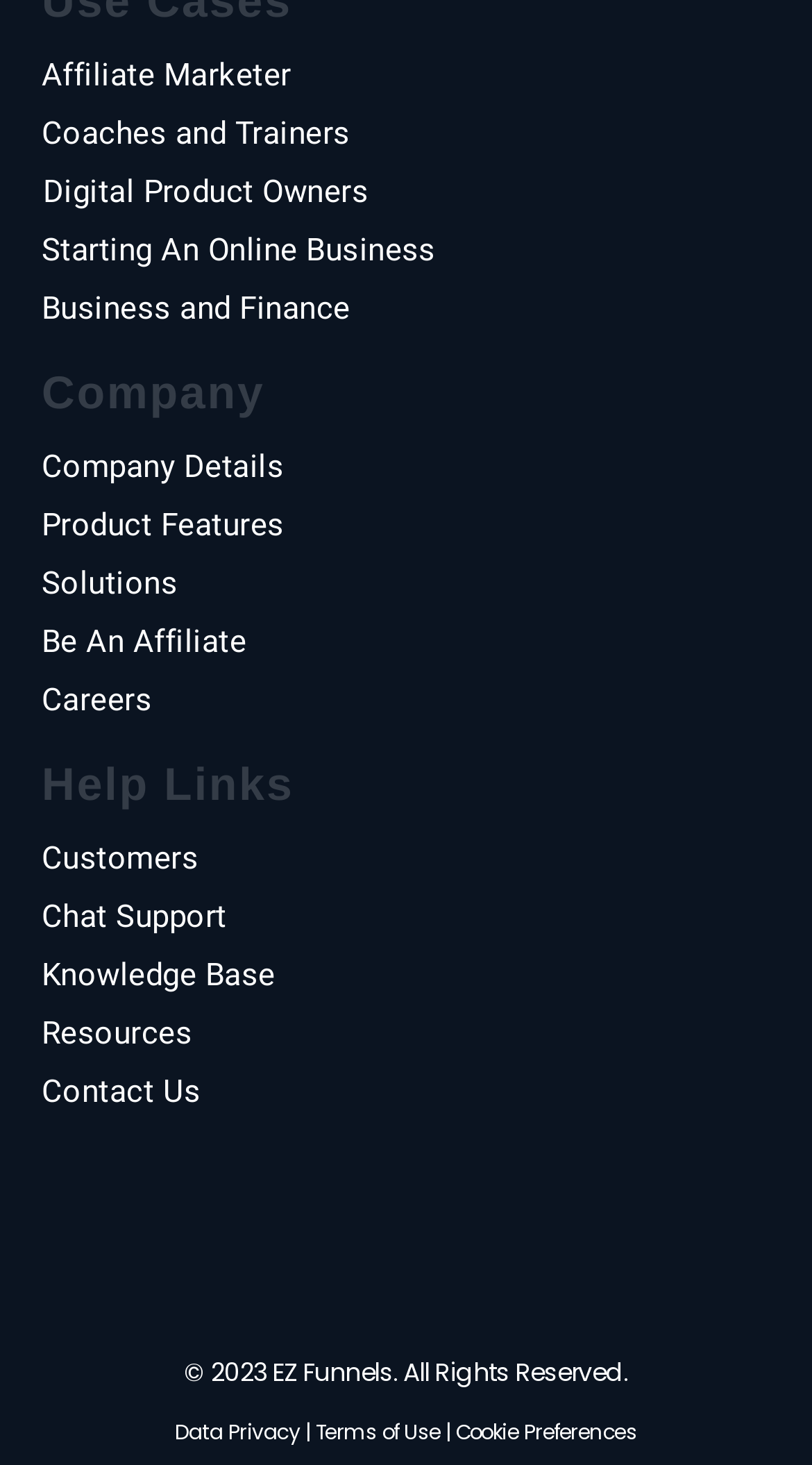How many links are under the 'Company' heading? Analyze the screenshot and reply with just one word or a short phrase.

3